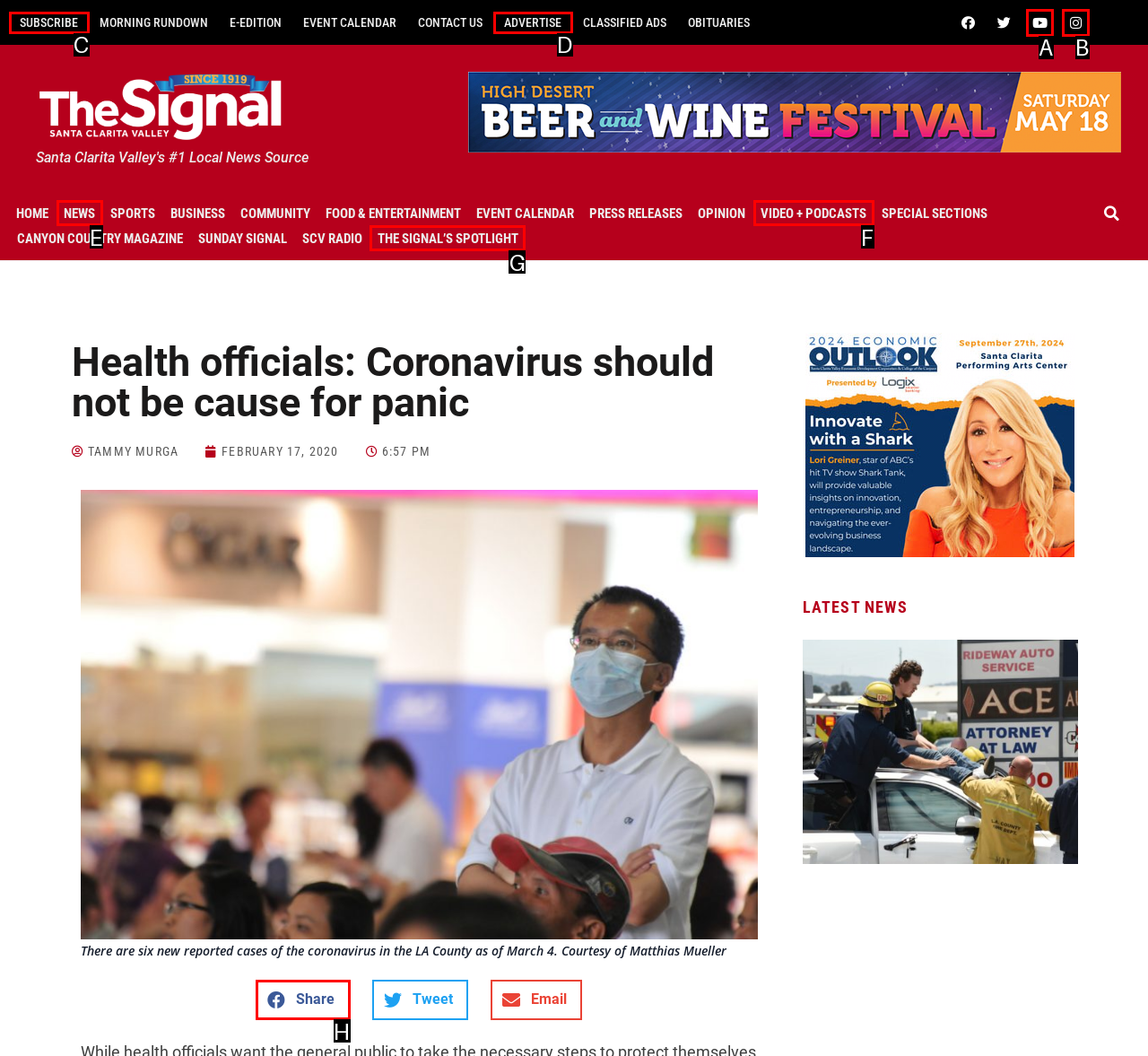To complete the task: Share the article on Facebook, select the appropriate UI element to click. Respond with the letter of the correct option from the given choices.

H